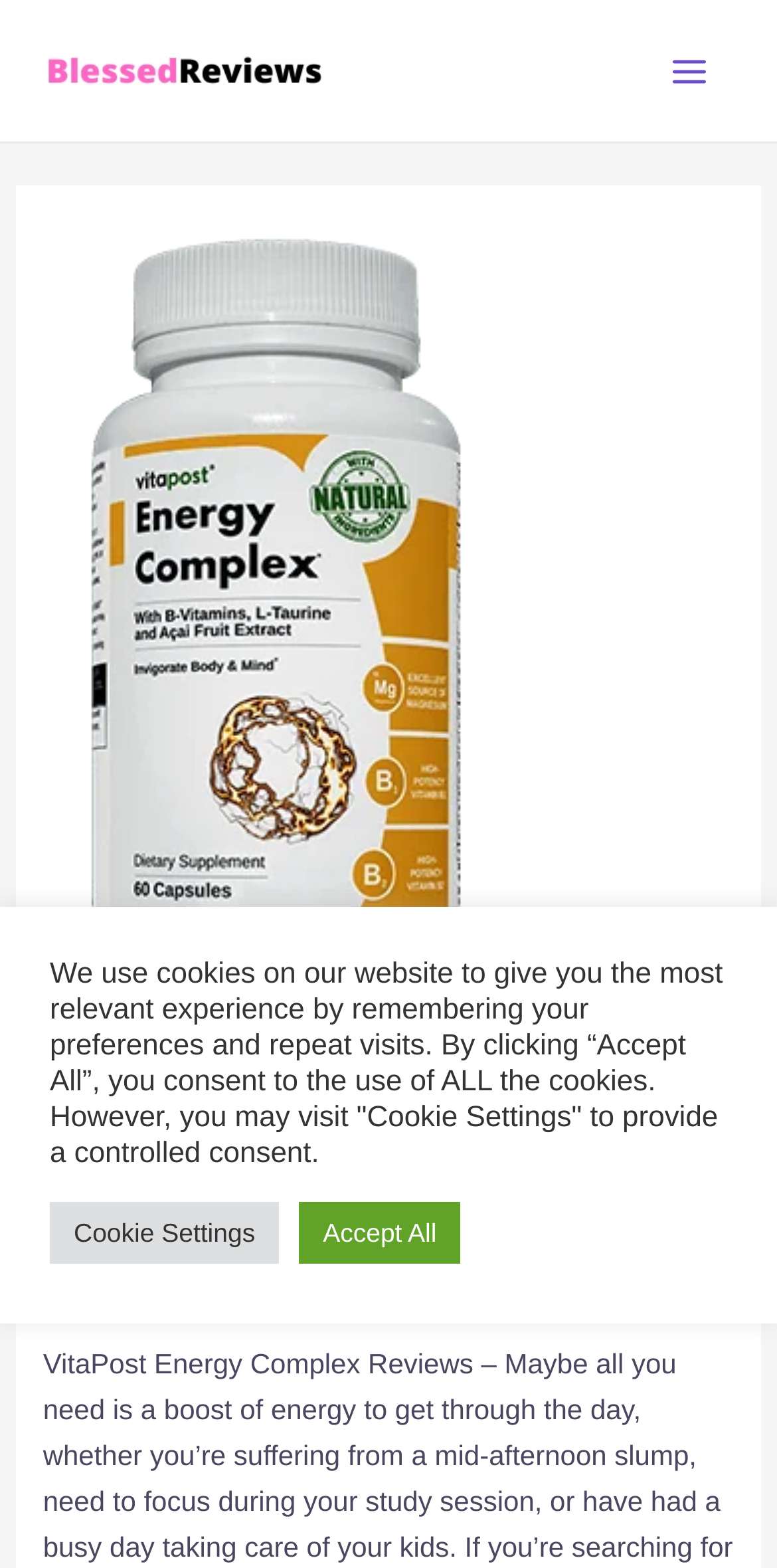Using the information in the image, give a comprehensive answer to the question: 
What is the name of the website?

The name of the website can be determined by looking at the top-left corner of the webpage, where the link 'BLESSED REVIEWS' is located, indicating that it is the website's name.